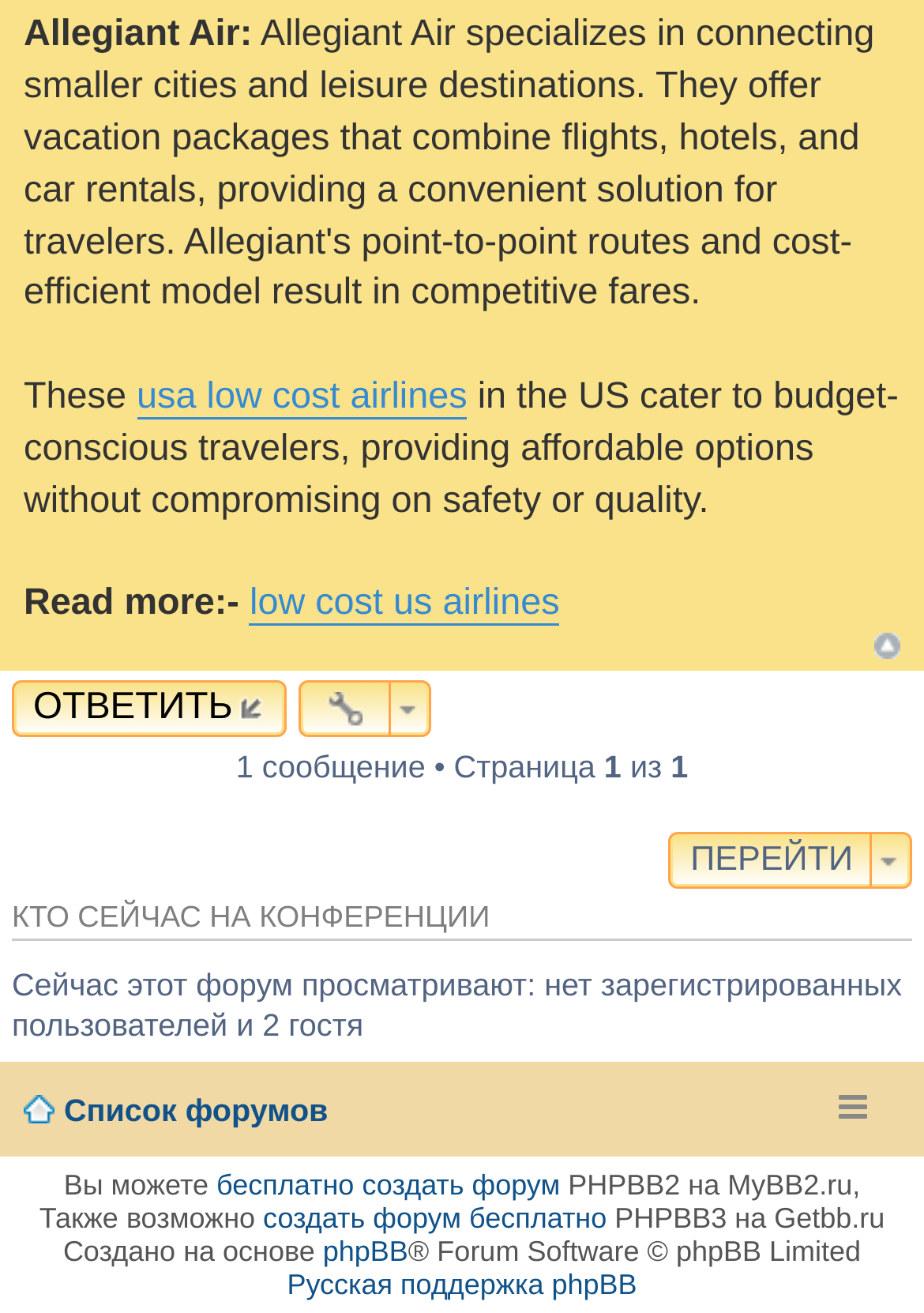Please locate the clickable area by providing the bounding box coordinates to follow this instruction: "Click on 'usa low cost airlines'".

[0.148, 0.287, 0.506, 0.32]